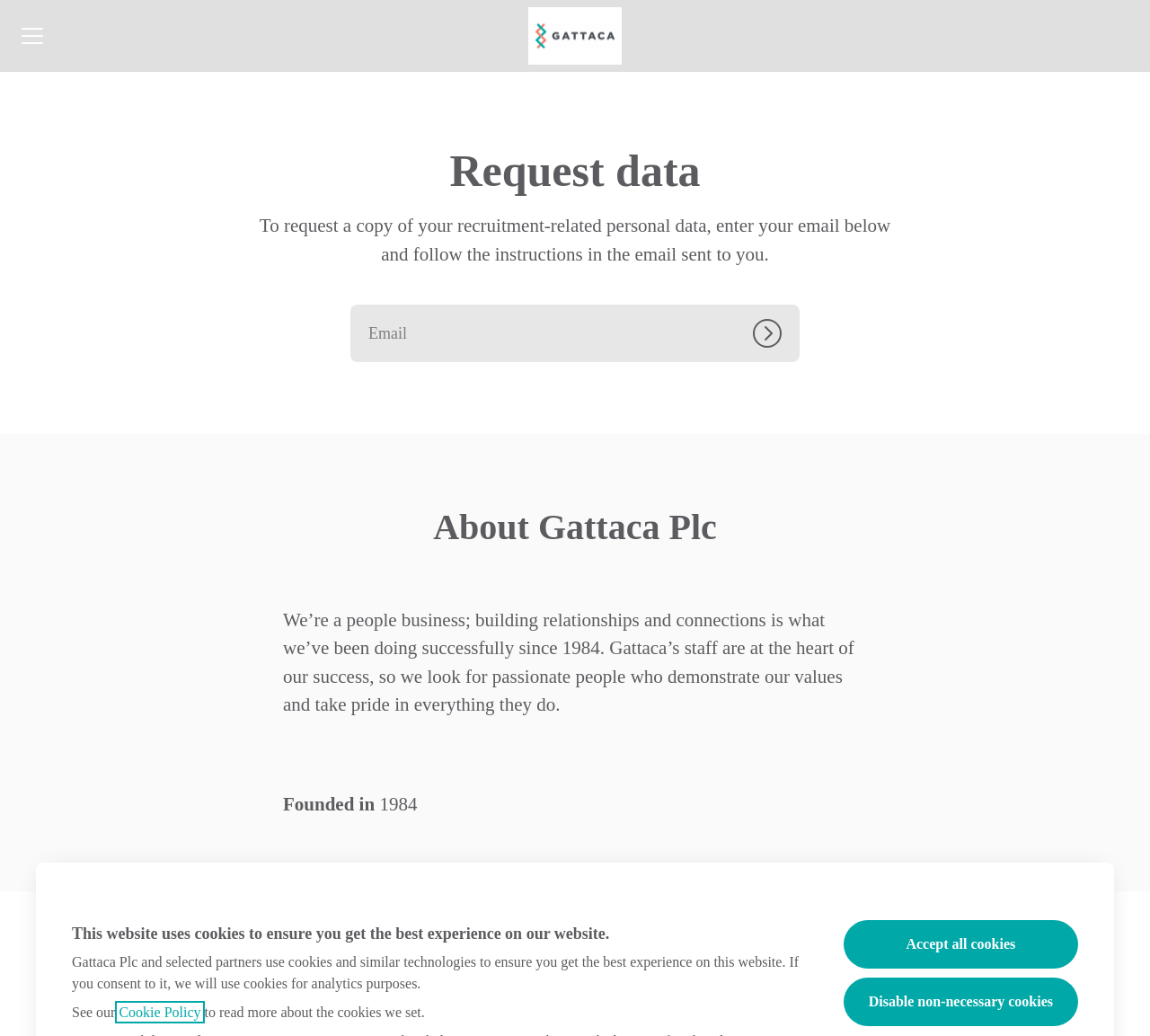Please mark the bounding box coordinates of the area that should be clicked to carry out the instruction: "Request data from career site".

[0.459, 0.003, 0.54, 0.066]